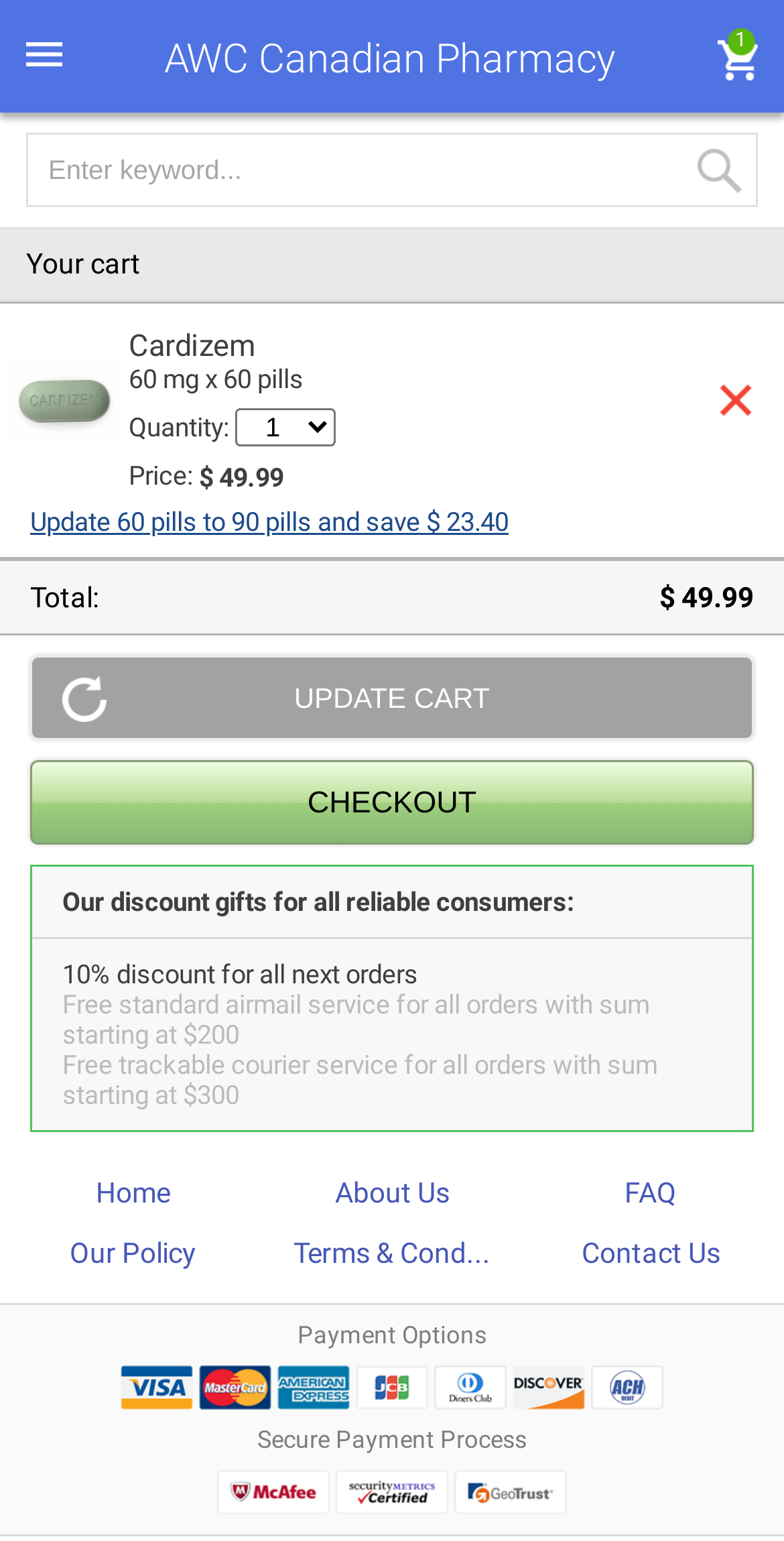What is the name of the pharmacy?
Please provide a comprehensive answer based on the visual information in the image.

The name of the pharmacy can be found in the top-left corner of the webpage, where it is written 'AWC Canadian Pharmacy' in a link format.